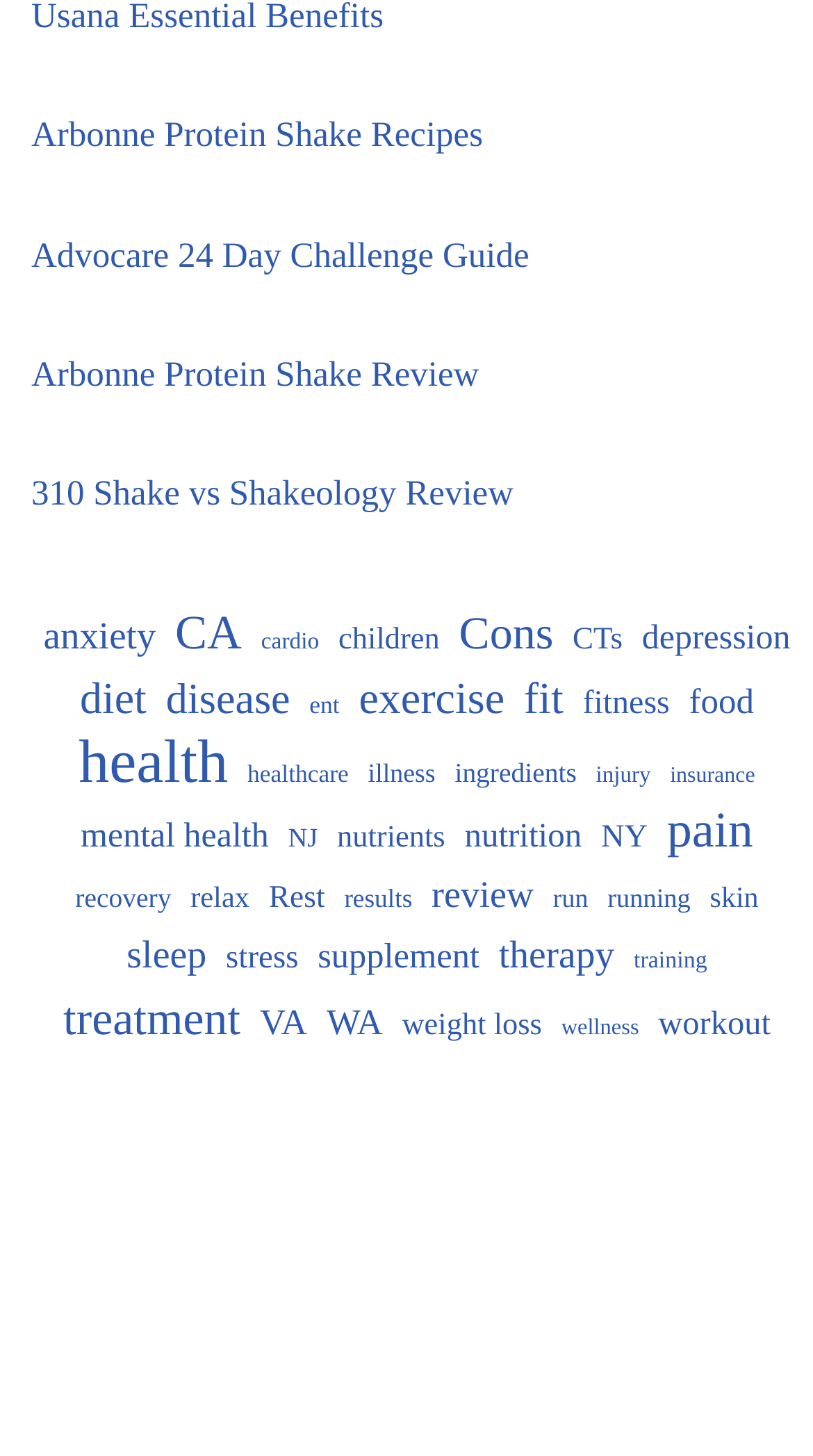Locate the bounding box coordinates of the area you need to click to fulfill this instruction: 'Read about health'. The coordinates must be in the form of four float numbers ranging from 0 to 1: [left, top, right, bottom].

[0.097, 0.505, 0.281, 0.544]